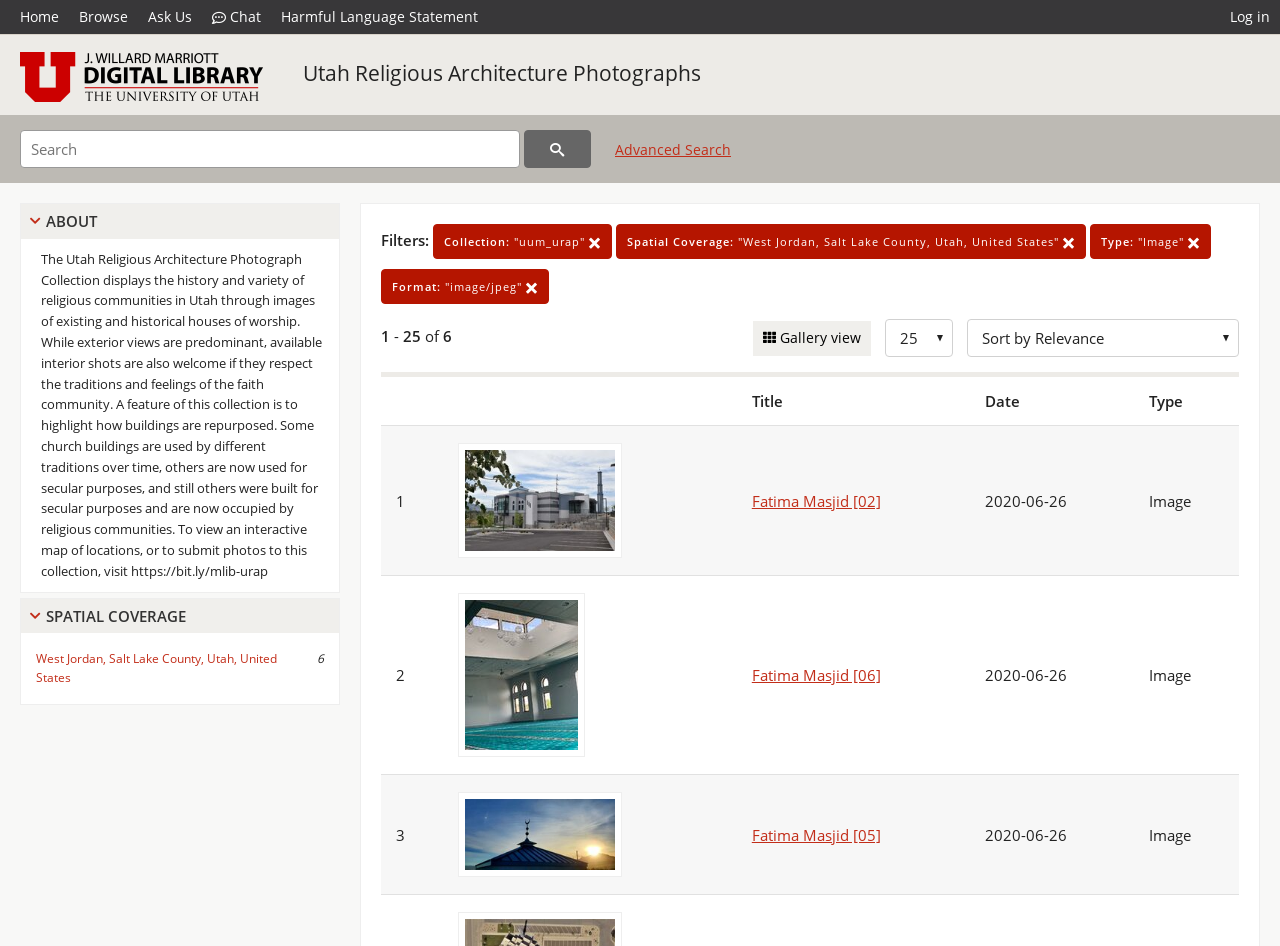Please predict the bounding box coordinates of the element's region where a click is necessary to complete the following instruction: "Select the number of results to display per page". The coordinates should be represented by four float numbers between 0 and 1, i.e., [left, top, right, bottom].

[0.691, 0.338, 0.745, 0.378]